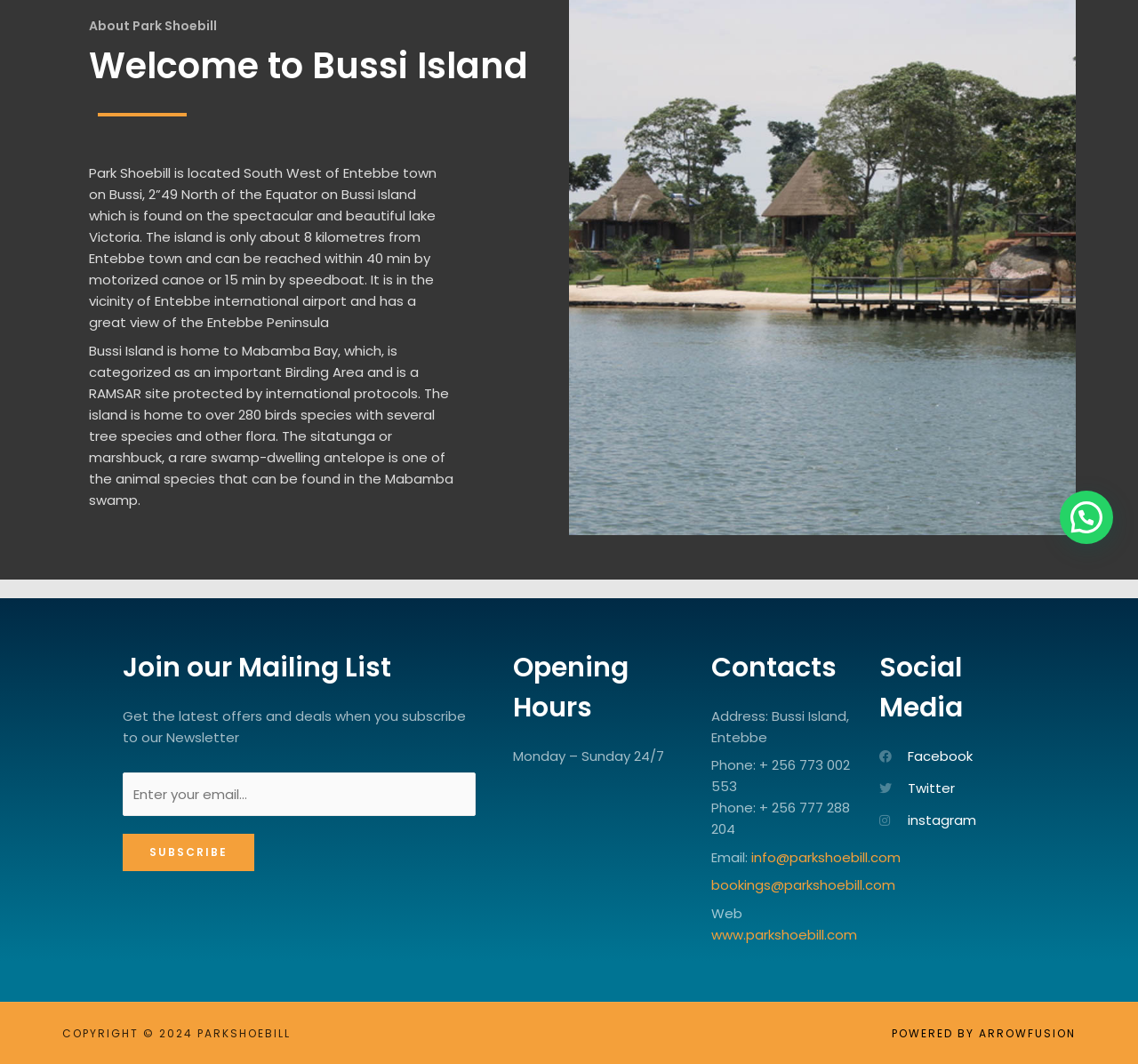Based on the element description Twitter, identify the bounding box of the UI element in the given webpage screenshot. The coordinates should be in the format (top-left x, top-left y, bottom-right x, bottom-right y) and must be between 0 and 1.

[0.772, 0.731, 0.892, 0.751]